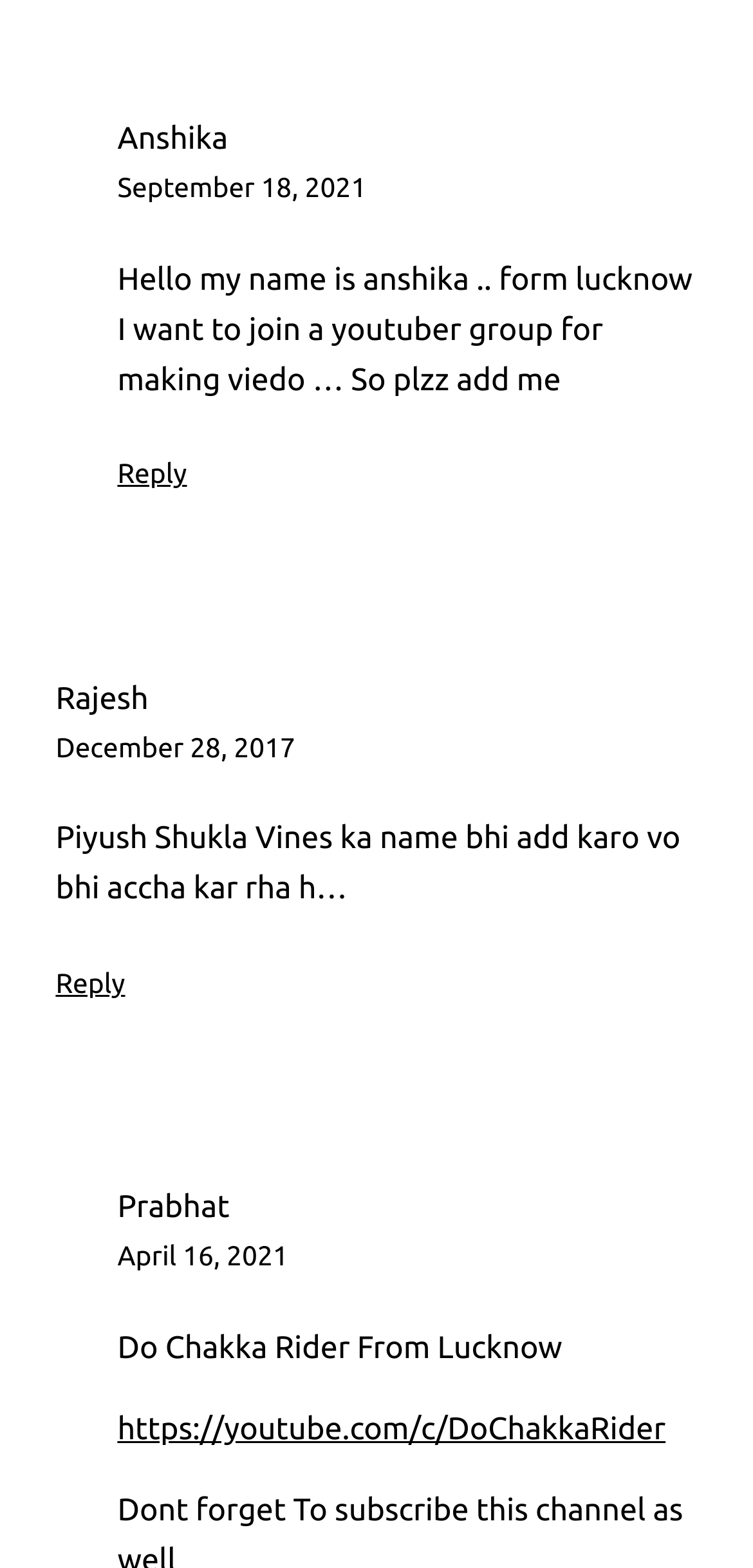Identify the bounding box coordinates of the clickable region to carry out the given instruction: "Read the comment from Prabhat".

[0.156, 0.849, 0.747, 0.871]